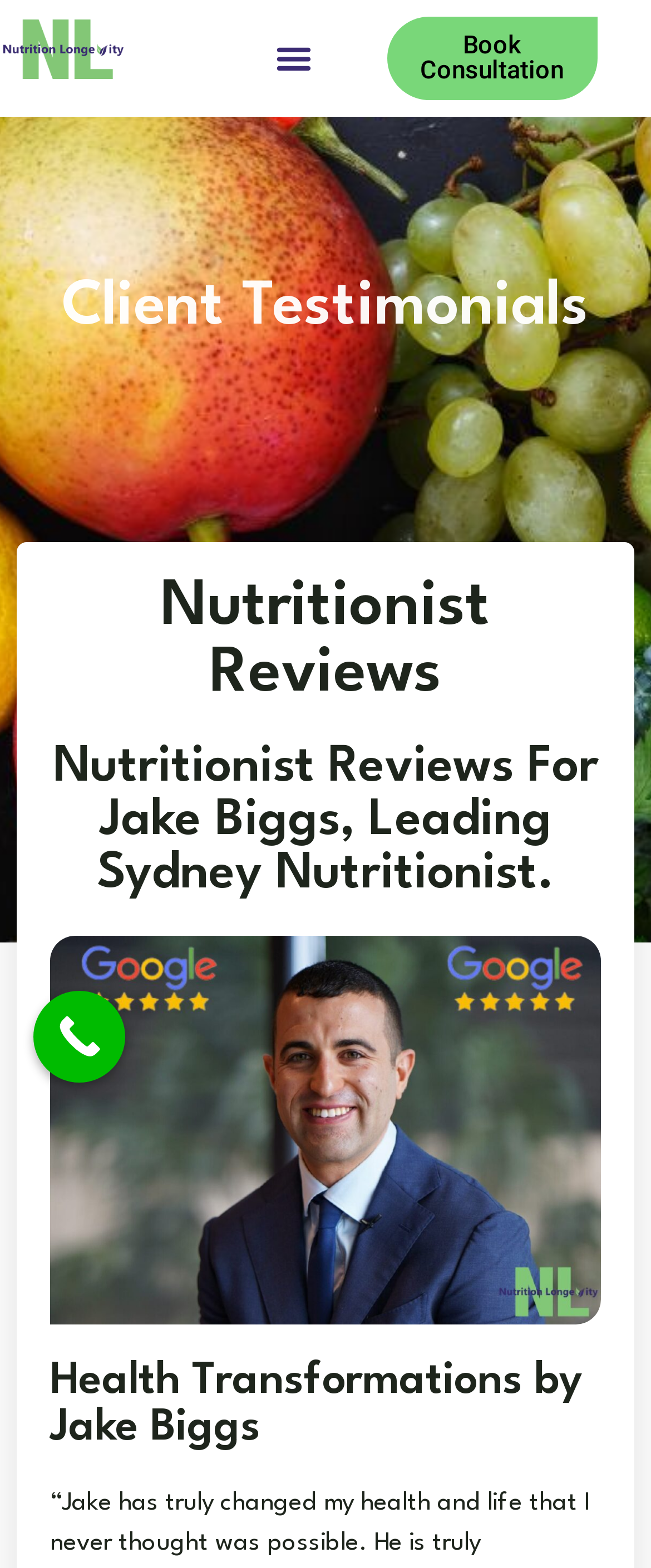What is the name of the nutritionist?
Using the image, provide a concise answer in one word or a short phrase.

Jake Biggs